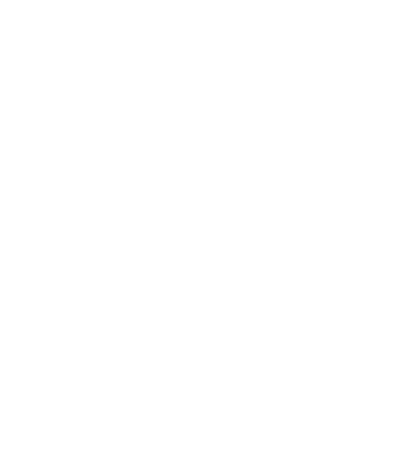What sizes of beds does the bedding set fit?
Answer the question in as much detail as possible.

According to the caption, the bedding set is tailored to fit both 80cm and 90cm wide beds, making it a versatile option for single beds in Israel.